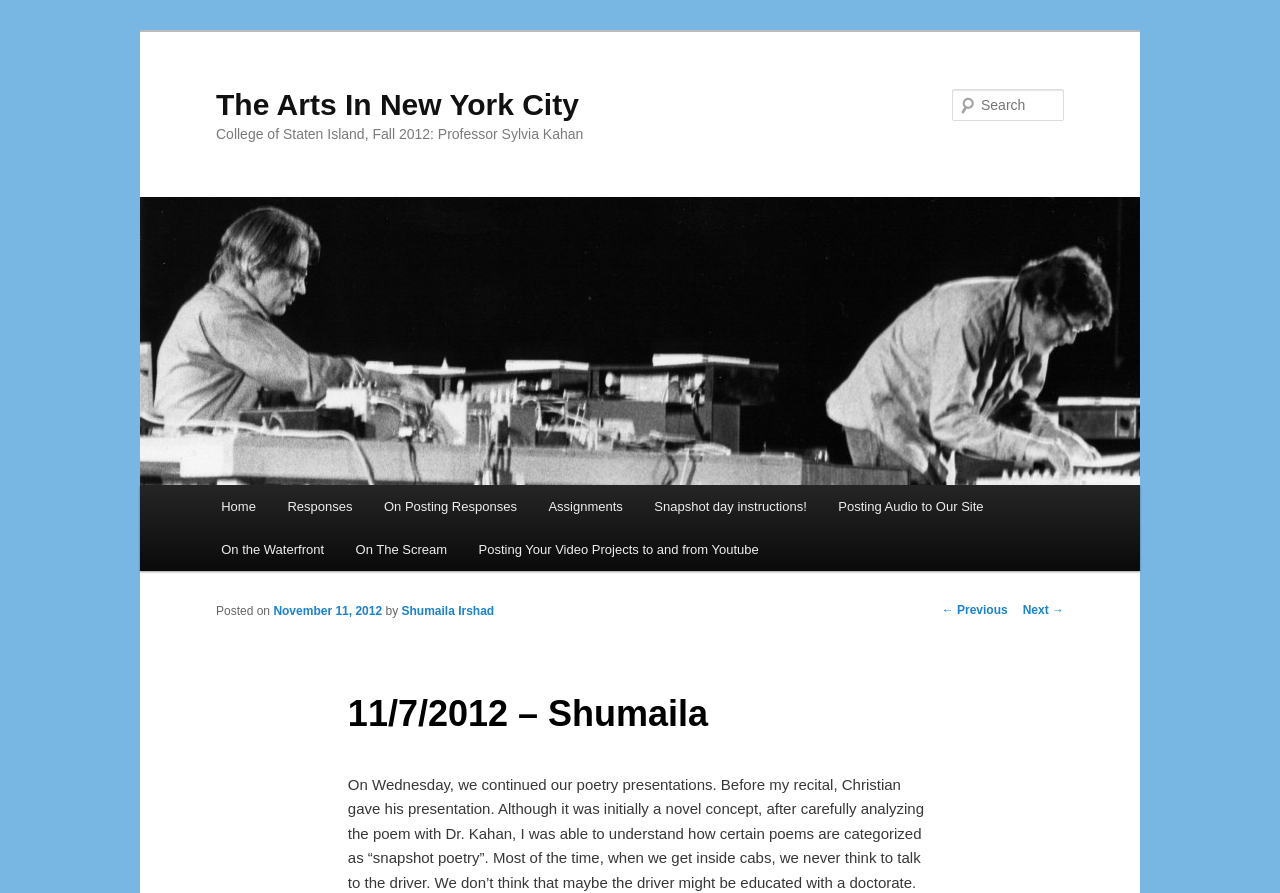Provide the bounding box coordinates of the area you need to click to execute the following instruction: "Go to Home page".

[0.16, 0.543, 0.212, 0.591]